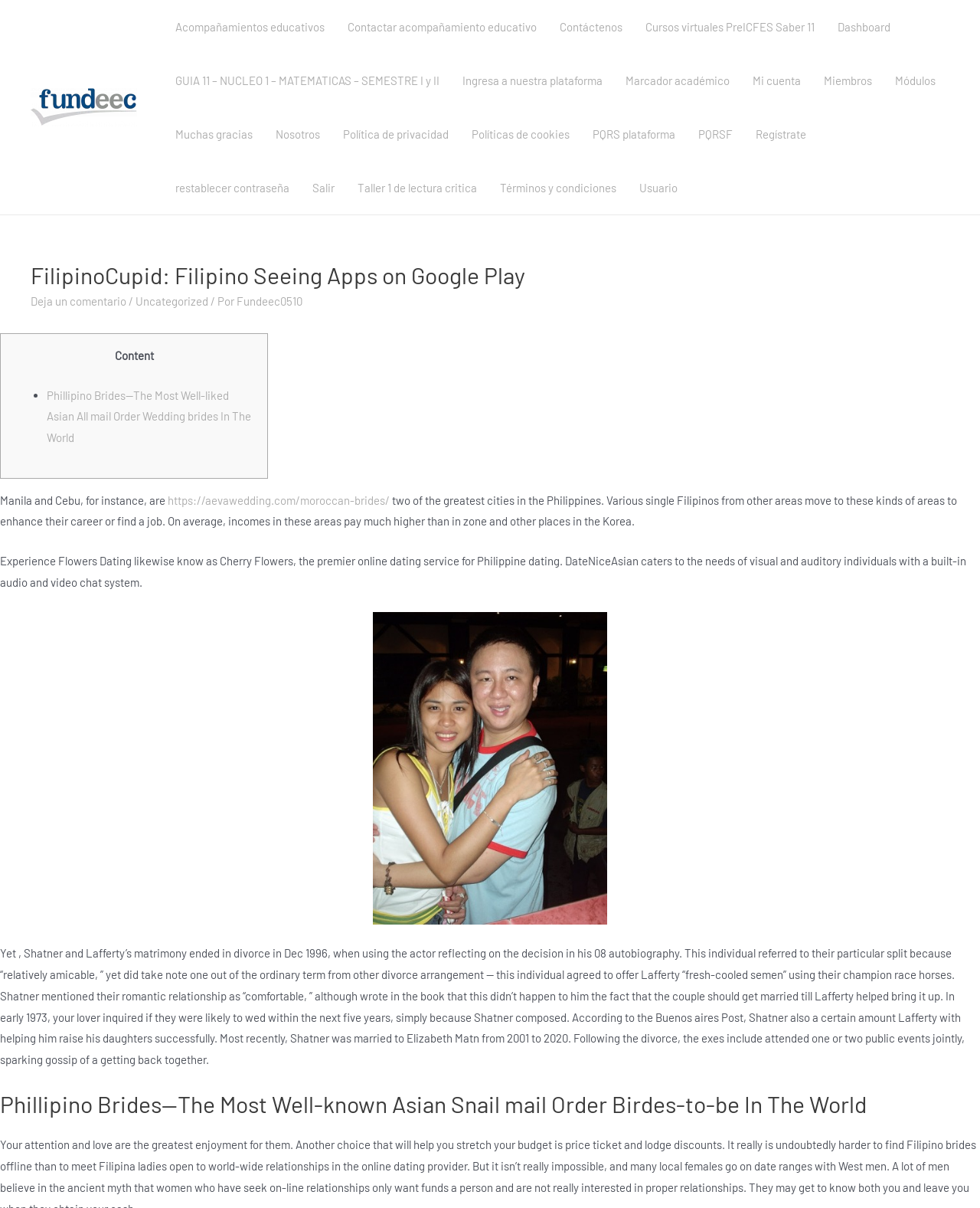Locate the bounding box of the UI element based on this description: "Fundeec0510". Provide four float numbers between 0 and 1 as [left, top, right, bottom].

[0.241, 0.244, 0.309, 0.255]